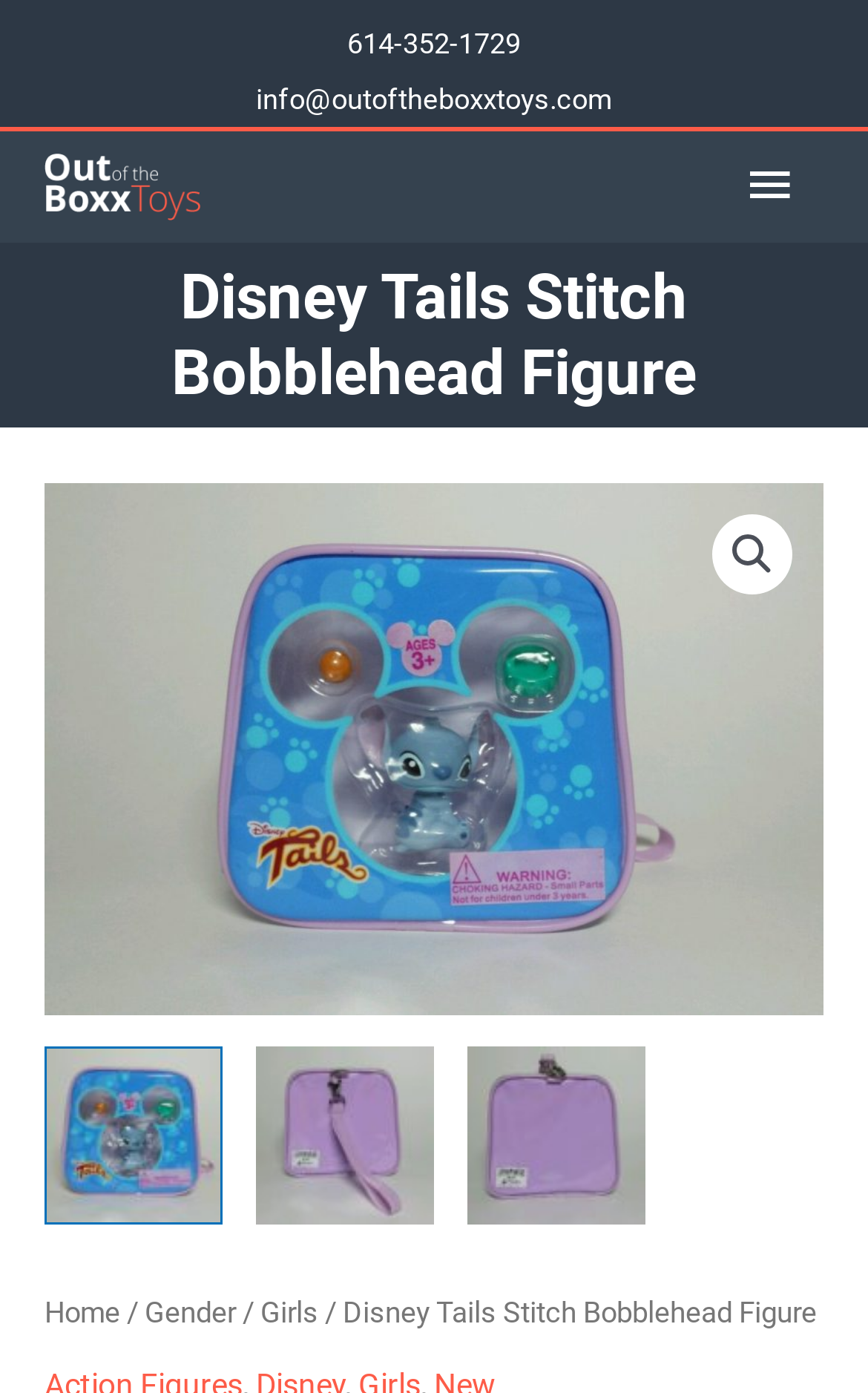Locate the bounding box of the UI element described by: "October 2, 2022October 2, 2022" in the given webpage screenshot.

None